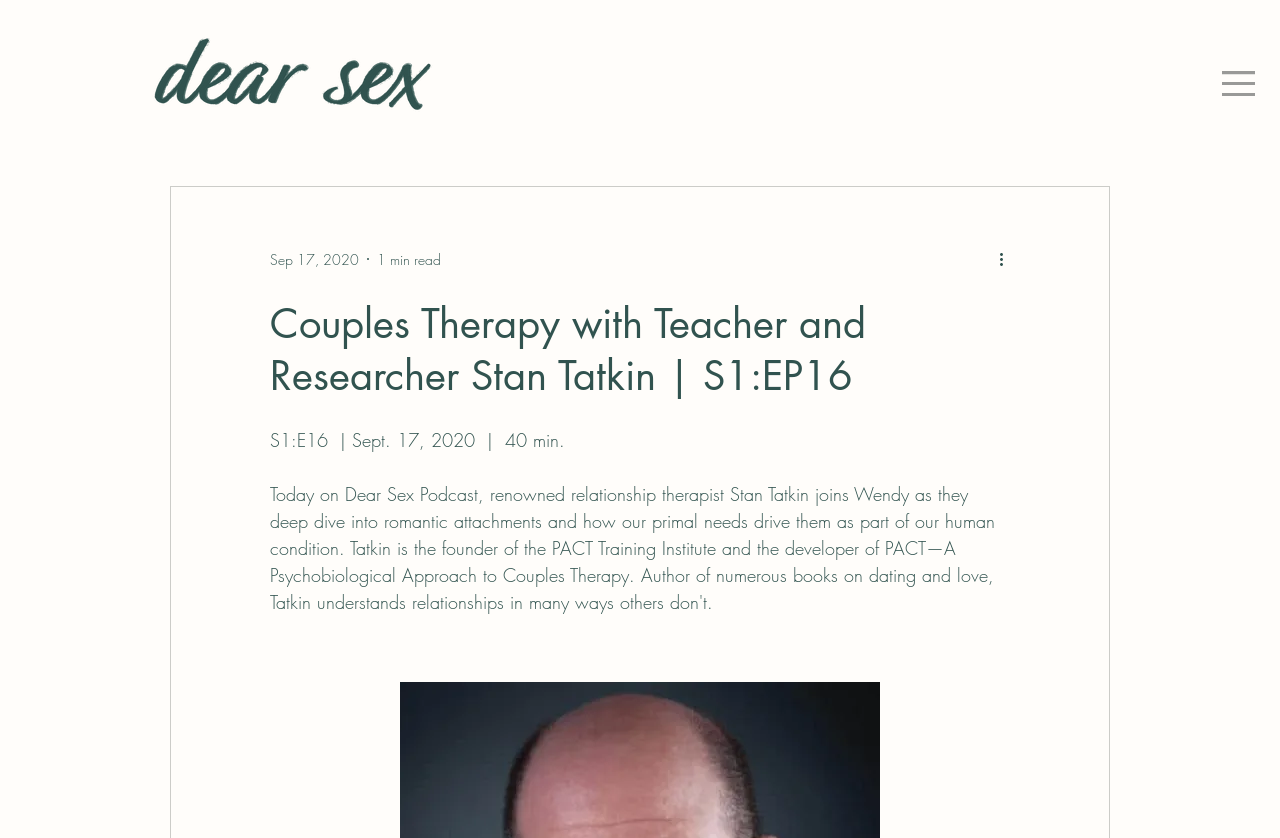Identify the coordinates of the bounding box for the element described below: "aria-label="More actions"". Return the coordinates as four float numbers between 0 and 1: [left, top, right, bottom].

[0.778, 0.295, 0.797, 0.323]